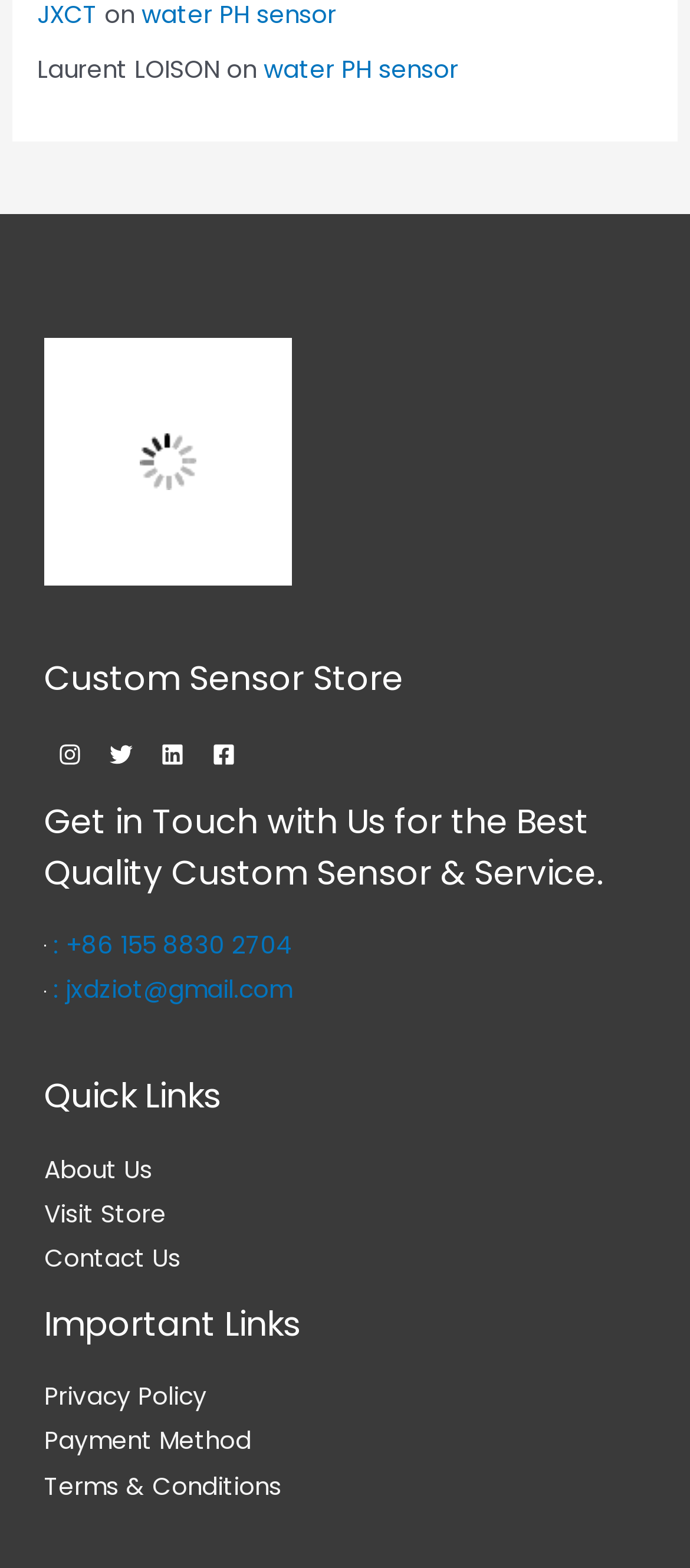Determine the bounding box coordinates for the area you should click to complete the following instruction: "read Privacy Policy".

[0.064, 0.88, 0.3, 0.901]